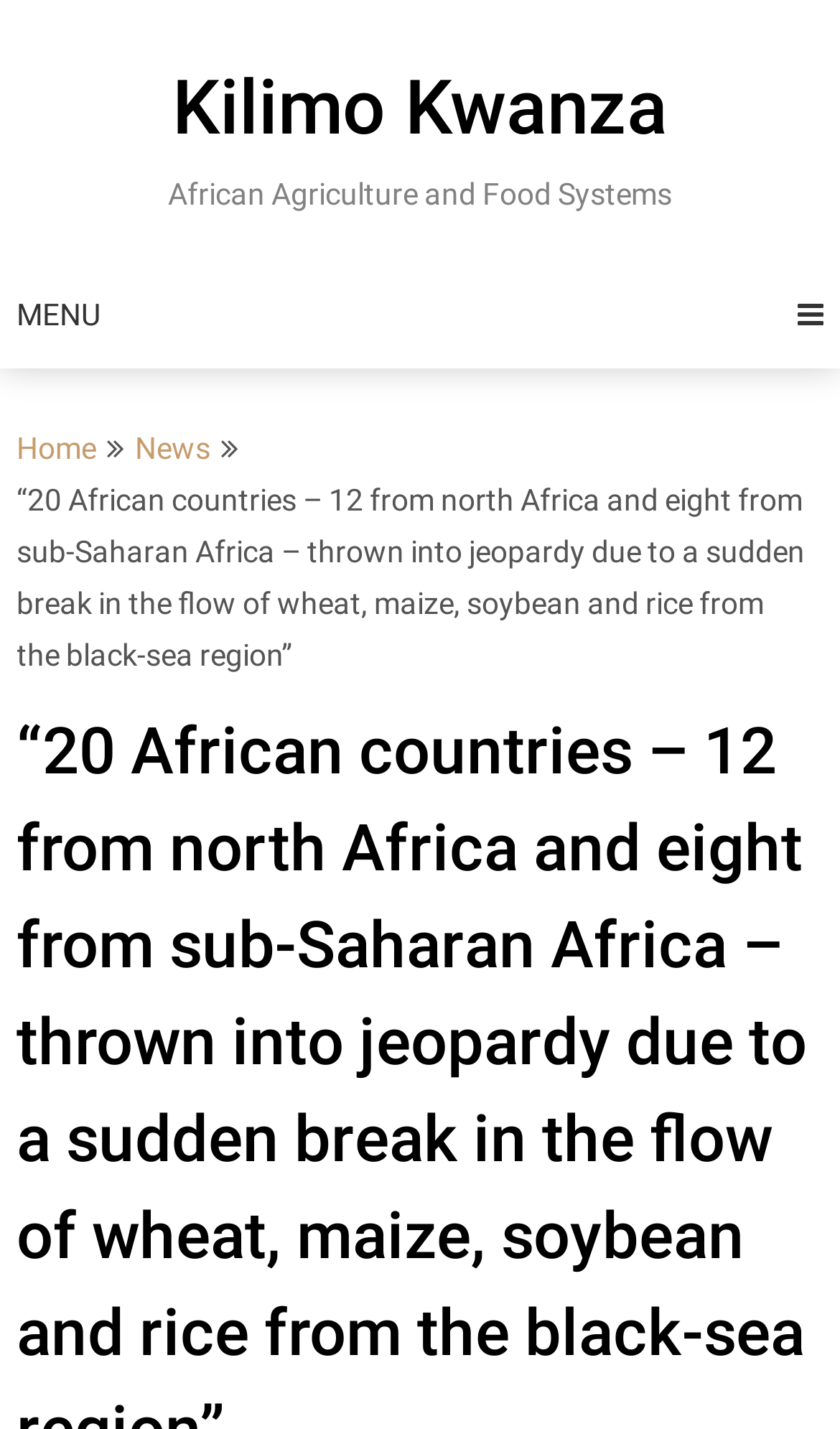What is the main topic of the webpage?
Give a one-word or short-phrase answer derived from the screenshot.

African Agriculture and Food Systems